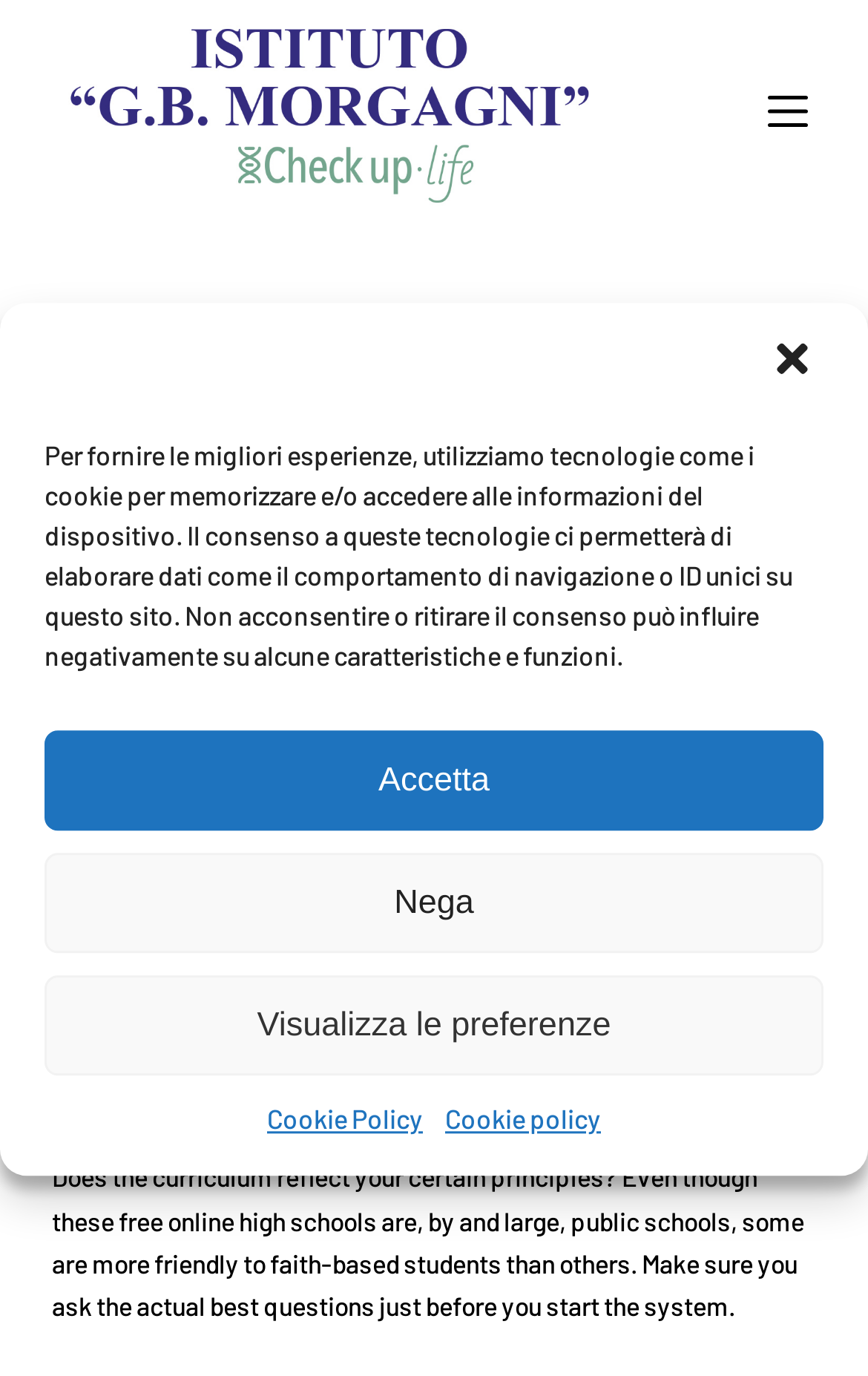Find the bounding box coordinates of the clickable area required to complete the following action: "search for something".

None